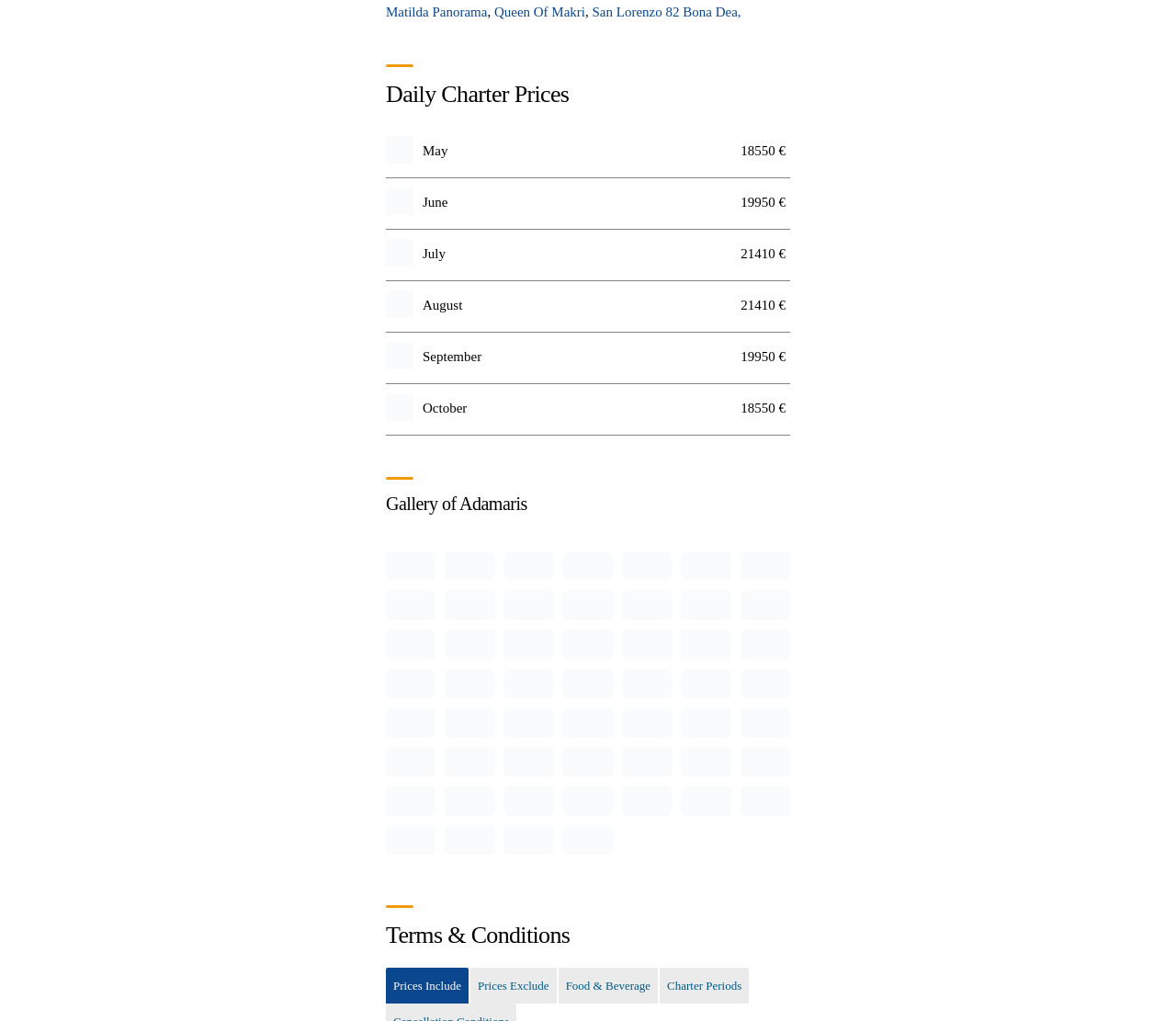How many yacht charter options are available?
Refer to the image and respond with a one-word or short-phrase answer.

5